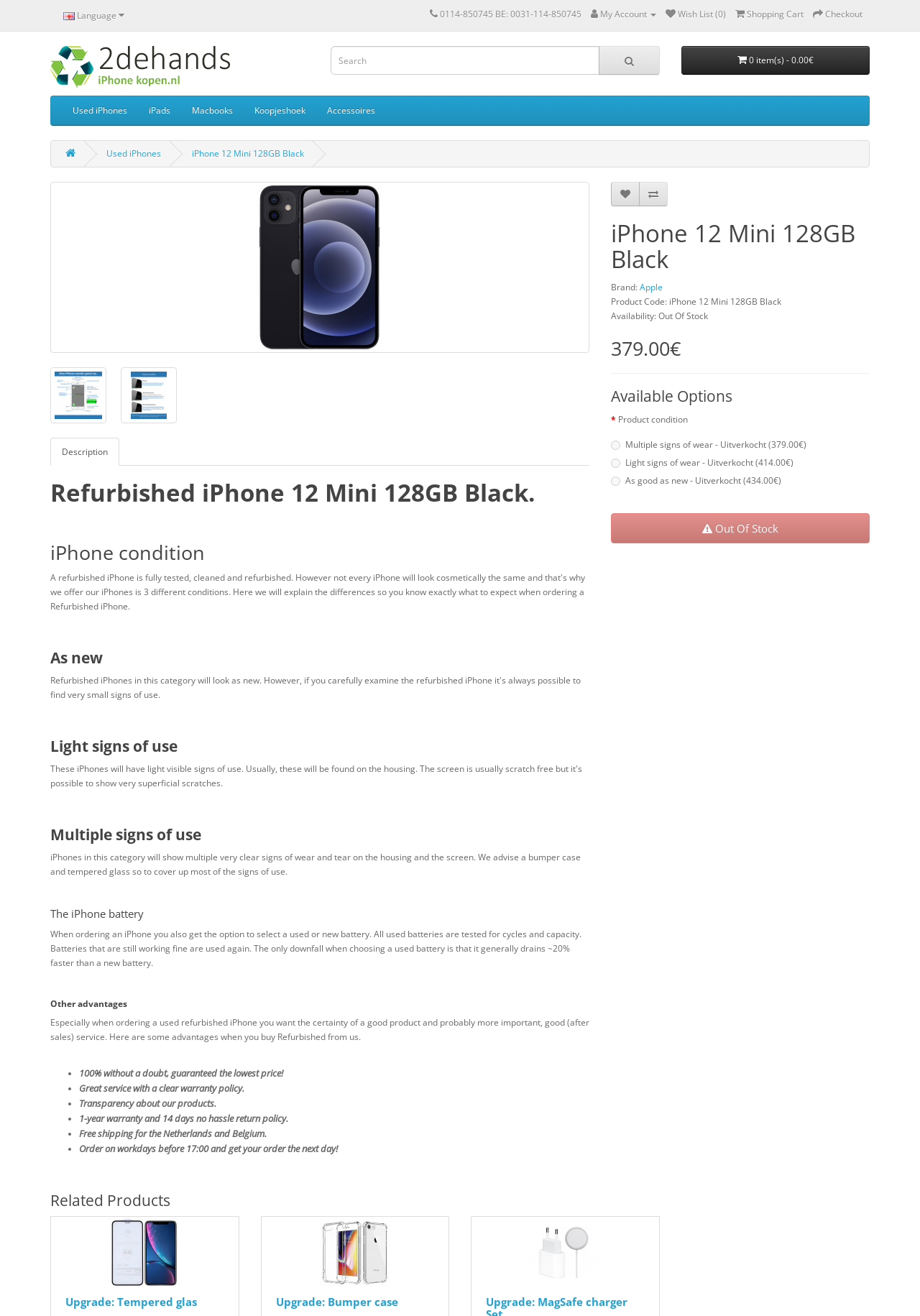What is the availability of the iPhone?
Look at the screenshot and respond with one word or a short phrase.

Out Of Stock